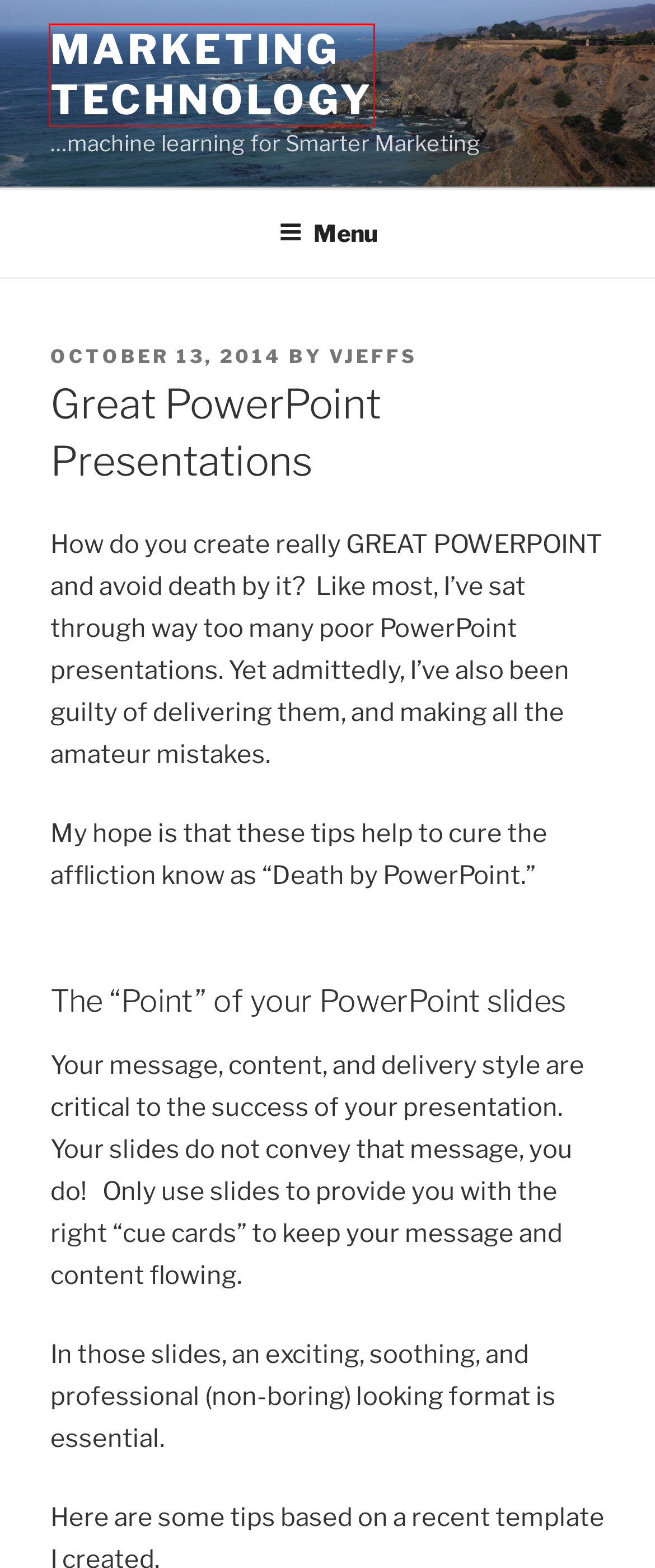Review the screenshot of a webpage which includes a red bounding box around an element. Select the description that best fits the new webpage once the element in the bounding box is clicked. Here are the candidates:
A. December 2015 - Marketing Technology
B. Journey Management Archives - Marketing Technology
C. September 2022 - Marketing Technology
D. From Ancient to Modern Martech Stack – 10 Immutable Laws - Marketing Technology
E. January 2018 - Marketing Technology
F. Adtech Archives - Marketing Technology
G. Martech Central - "Unlock the Power of Personalization with AI" - Marketing Technology
H. October 2014 - Marketing Technology

G